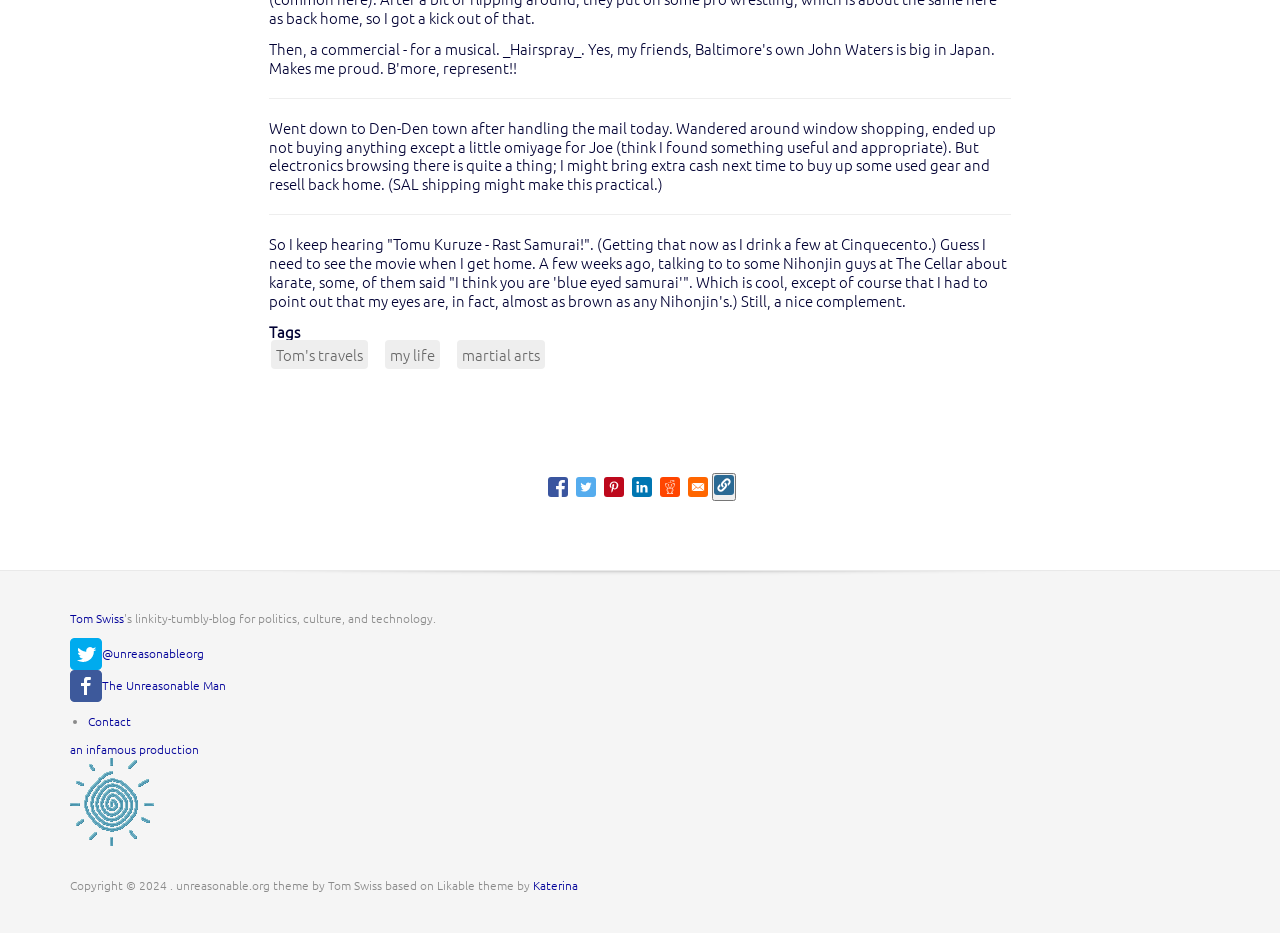What is the author's name?
Respond with a short answer, either a single word or a phrase, based on the image.

Tom